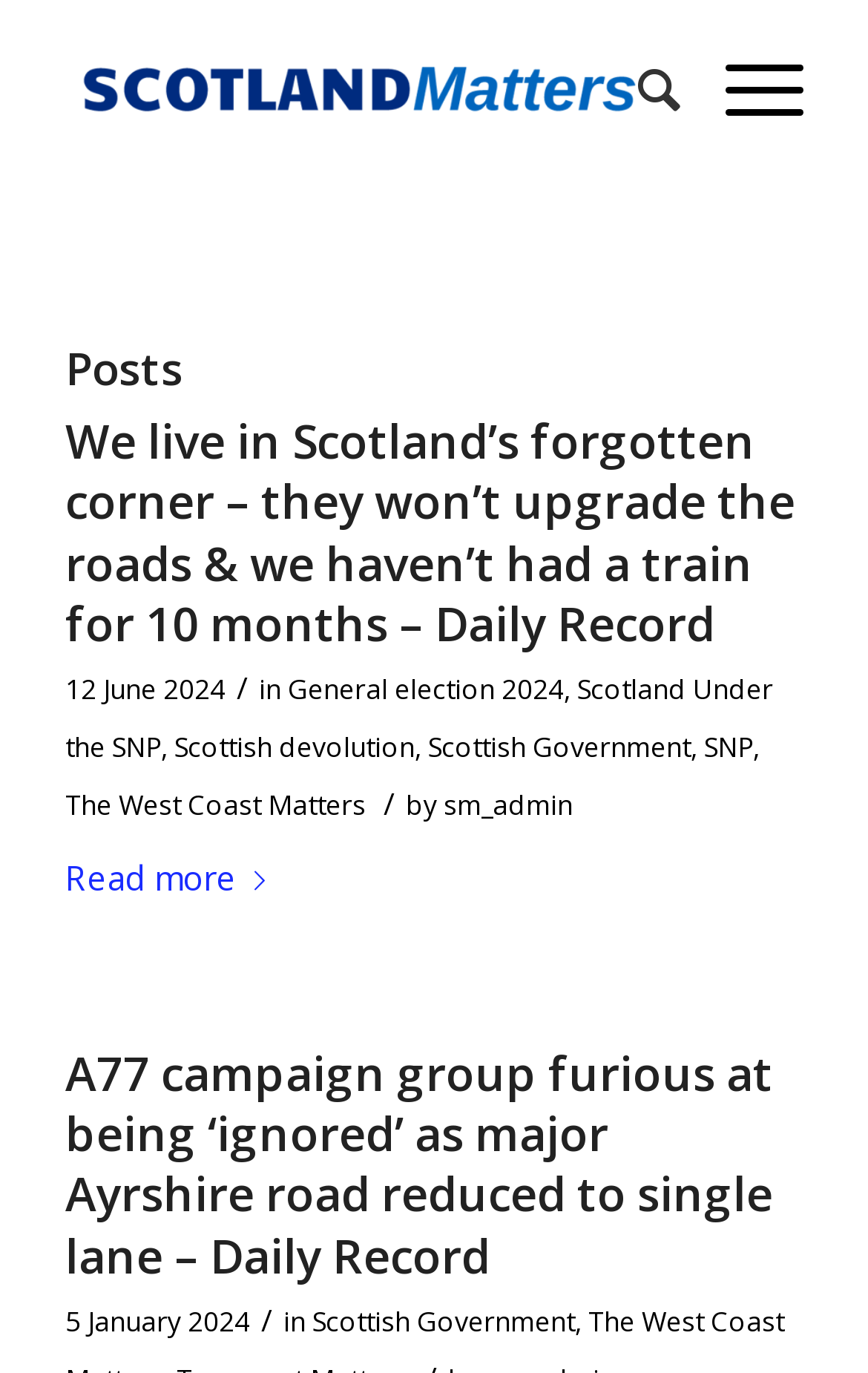Please analyze the image and give a detailed answer to the question:
What is the purpose of the 'Search' link?

The purpose of the 'Search' link can be determined by its position and label. It is located at the top-right corner of the webpage, which is a common location for search functionality. The label 'Search' also suggests that it allows users to search the website for specific content.